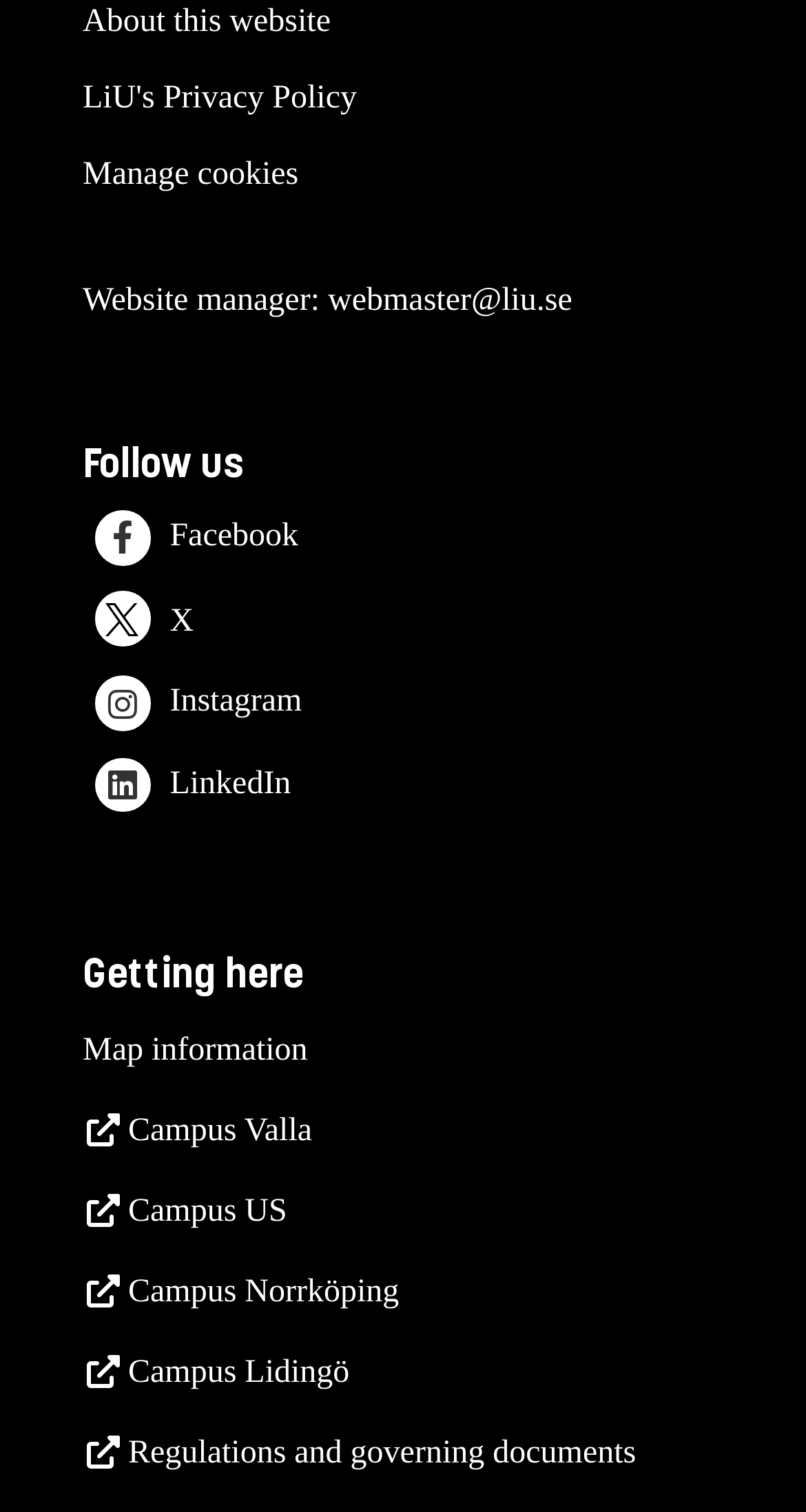How many social media links are there?
By examining the image, provide a one-word or phrase answer.

4